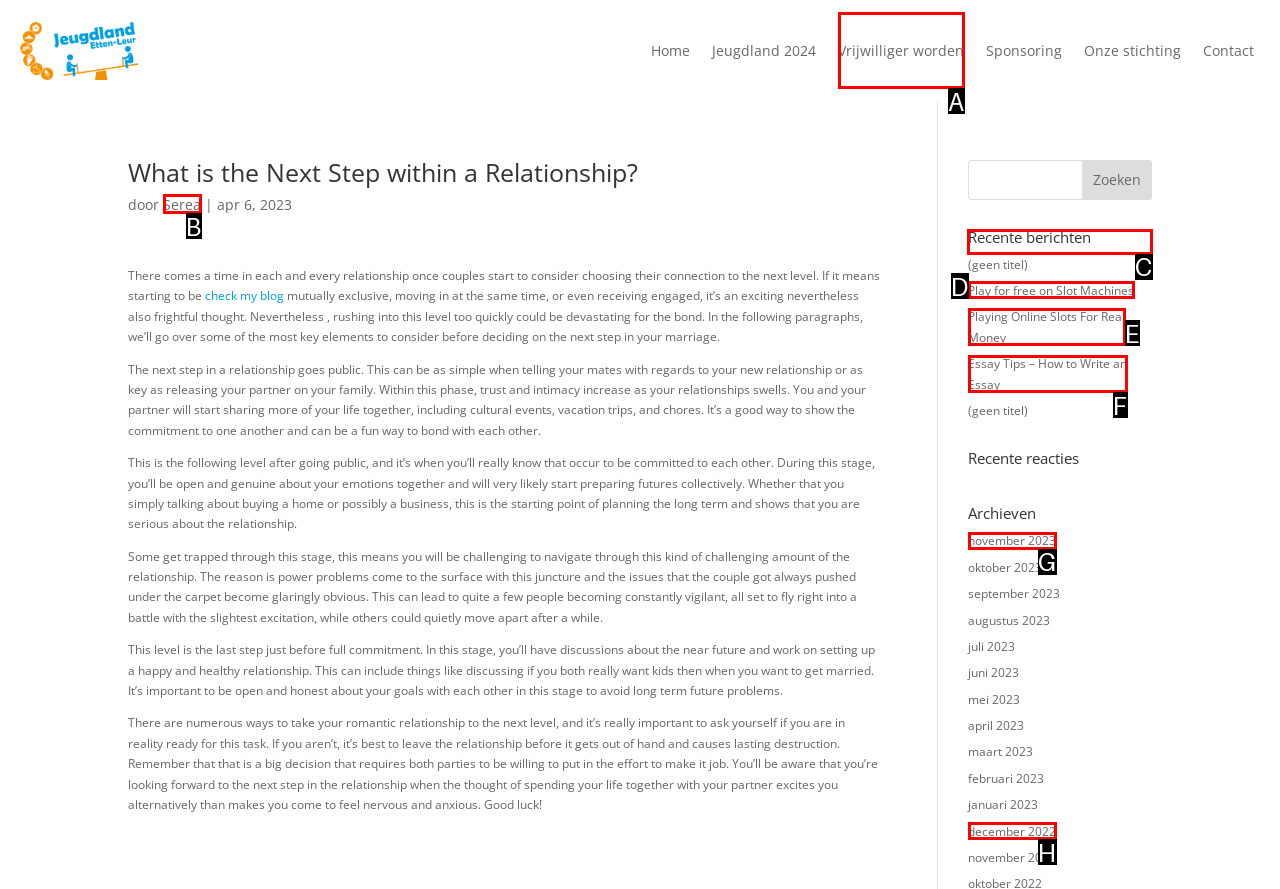For the task: Book now, specify the letter of the option that should be clicked. Answer with the letter only.

None